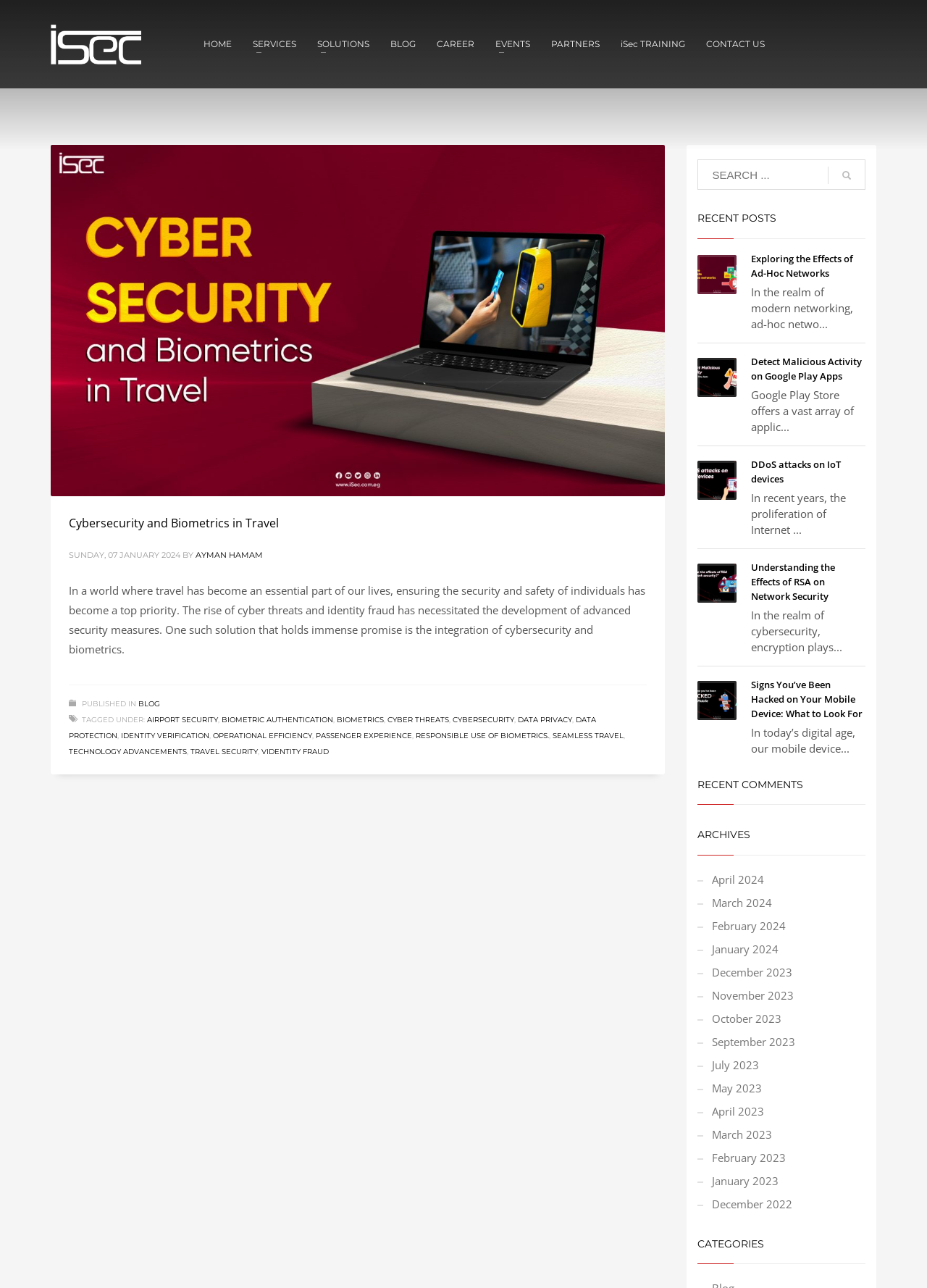Please locate the bounding box coordinates of the element's region that needs to be clicked to follow the instruction: "explore recent post Exploring the Effects of Ad-Hoc Networks". The bounding box coordinates should be provided as four float numbers between 0 and 1, i.e., [left, top, right, bottom].

[0.81, 0.195, 0.92, 0.217]